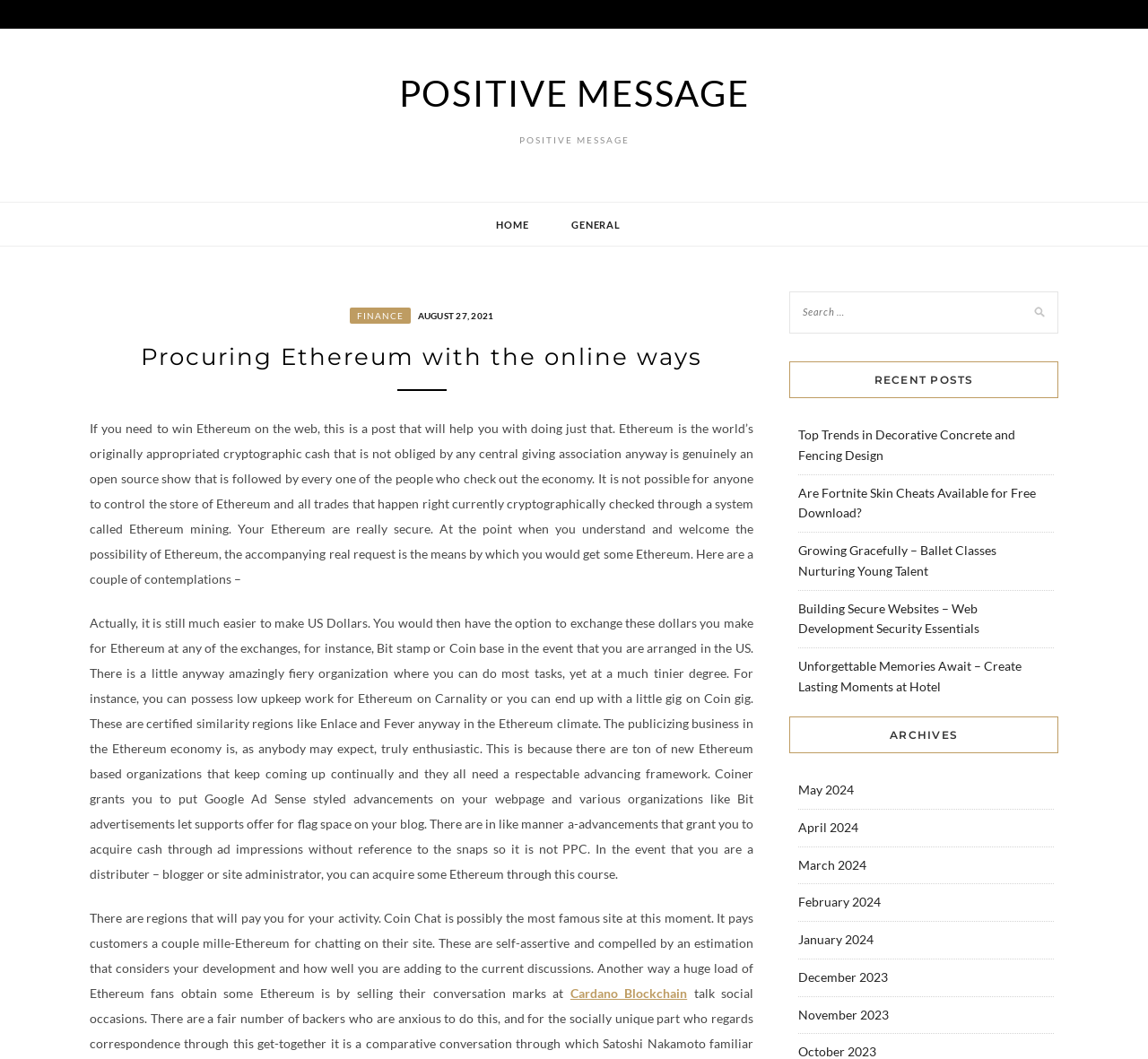Find the bounding box coordinates of the element to click in order to complete the given instruction: "Visit the 'FINANCE' page."

[0.304, 0.29, 0.358, 0.306]